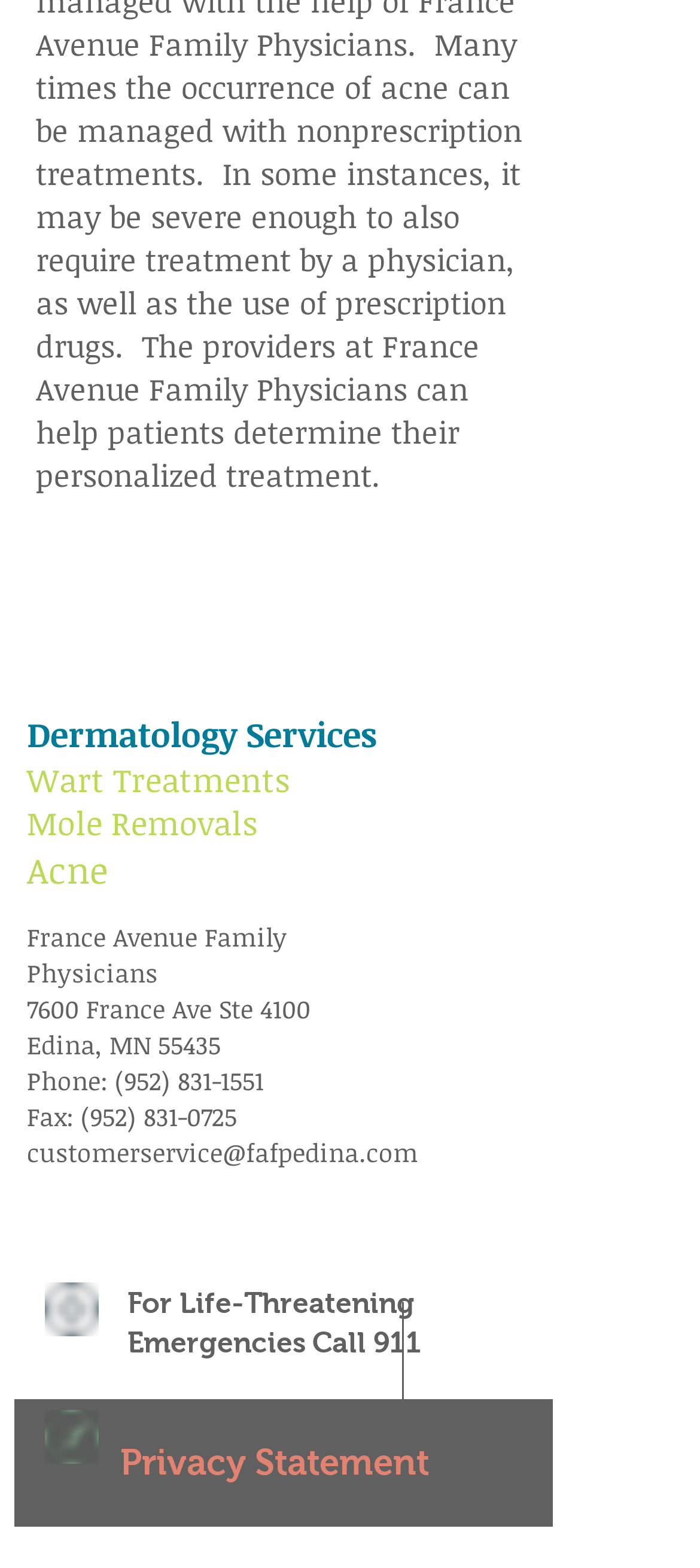Please determine the bounding box coordinates for the element that should be clicked to follow these instructions: "Call (952) 831-1551".

[0.164, 0.678, 0.377, 0.7]